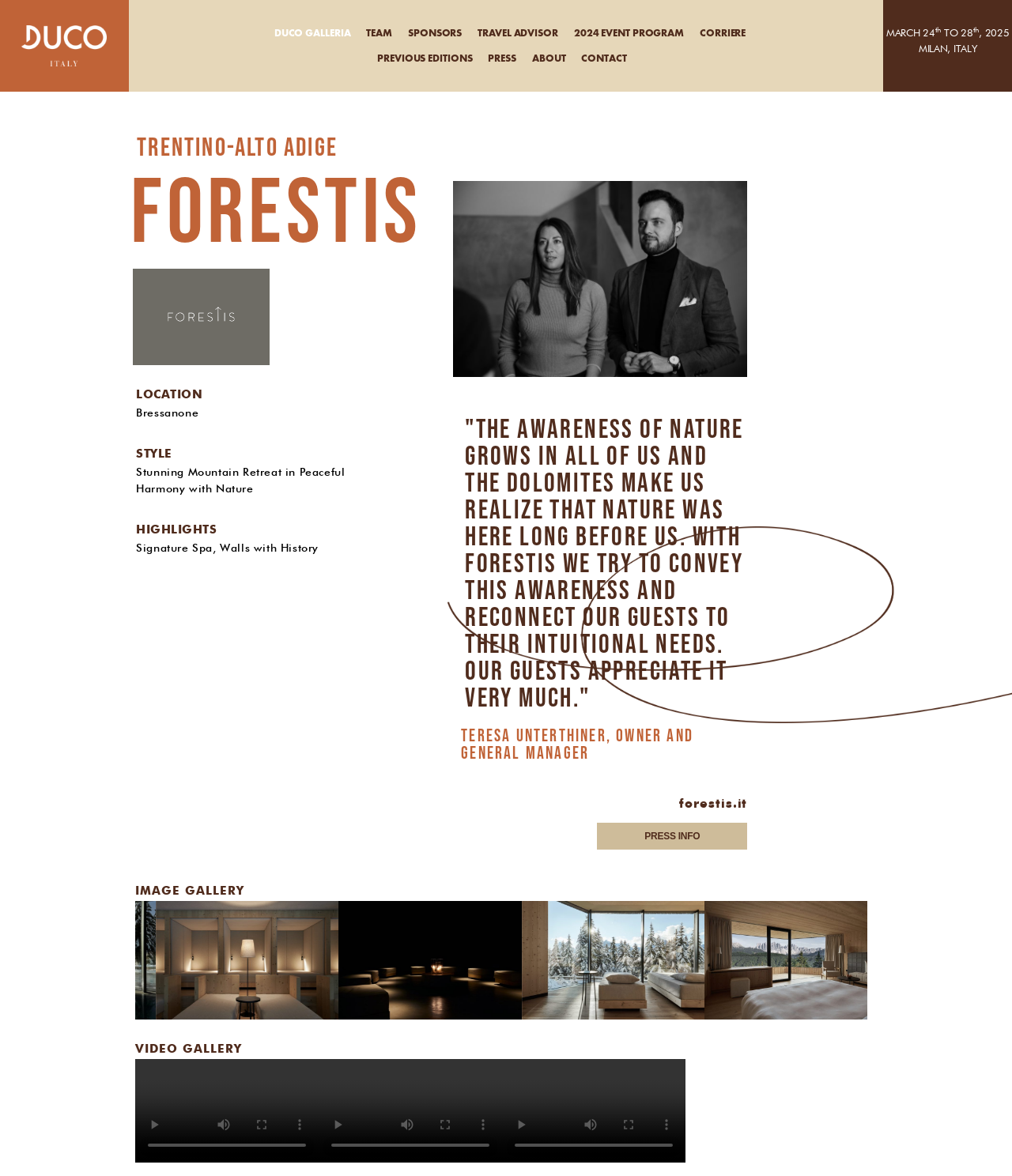What is the date of the event?
Please provide a single word or phrase as the answer based on the screenshot.

MARCH 24 - 28, 2025